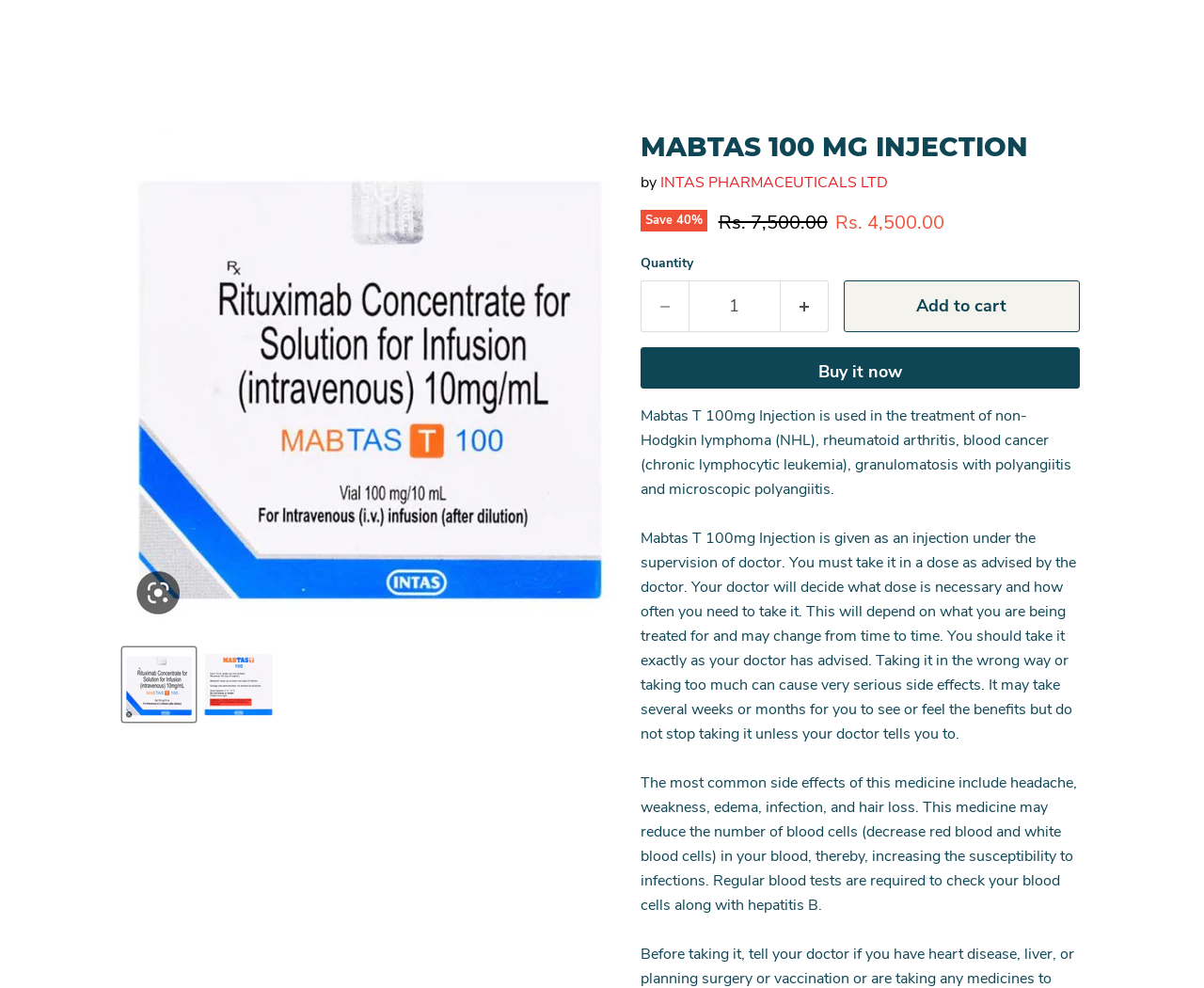Determine the bounding box coordinates (top-left x, top-left y, bottom-right x, bottom-right y) of the UI element described in the following text: Buy it now

[0.532, 0.351, 0.897, 0.393]